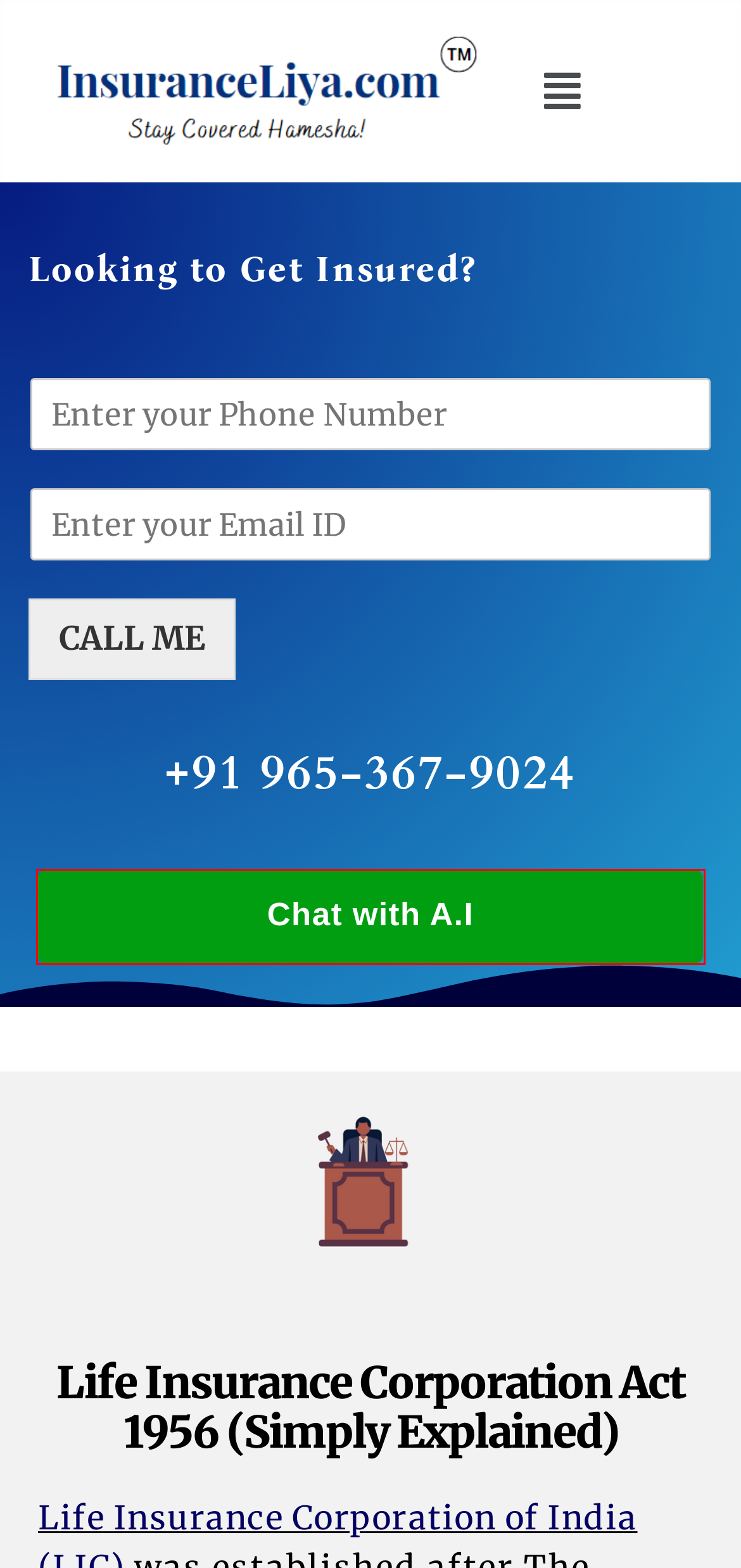Review the webpage screenshot provided, noting the red bounding box around a UI element. Choose the description that best matches the new webpage after clicking the element within the bounding box. The following are the options:
A. Difference Between Individual And Family Health Insurance Plans
B. Comprehensive insurance vs third party insurance (Meaning & Differences)
C. Mobile Phone Care - InsuranceLiya.com
D. InsuranceLiya A.I Chatbot - India's first A.I powered insurance chat
E. Banking in India – History, Importance, Types of Banks
F. Frequently Asked Questions - InsuranceLiya.com
G. LIC vs Mutual Funds- Understanding the Difference (Detailed Study)
H. Terms Of Service - InsuranceLiya.com

D